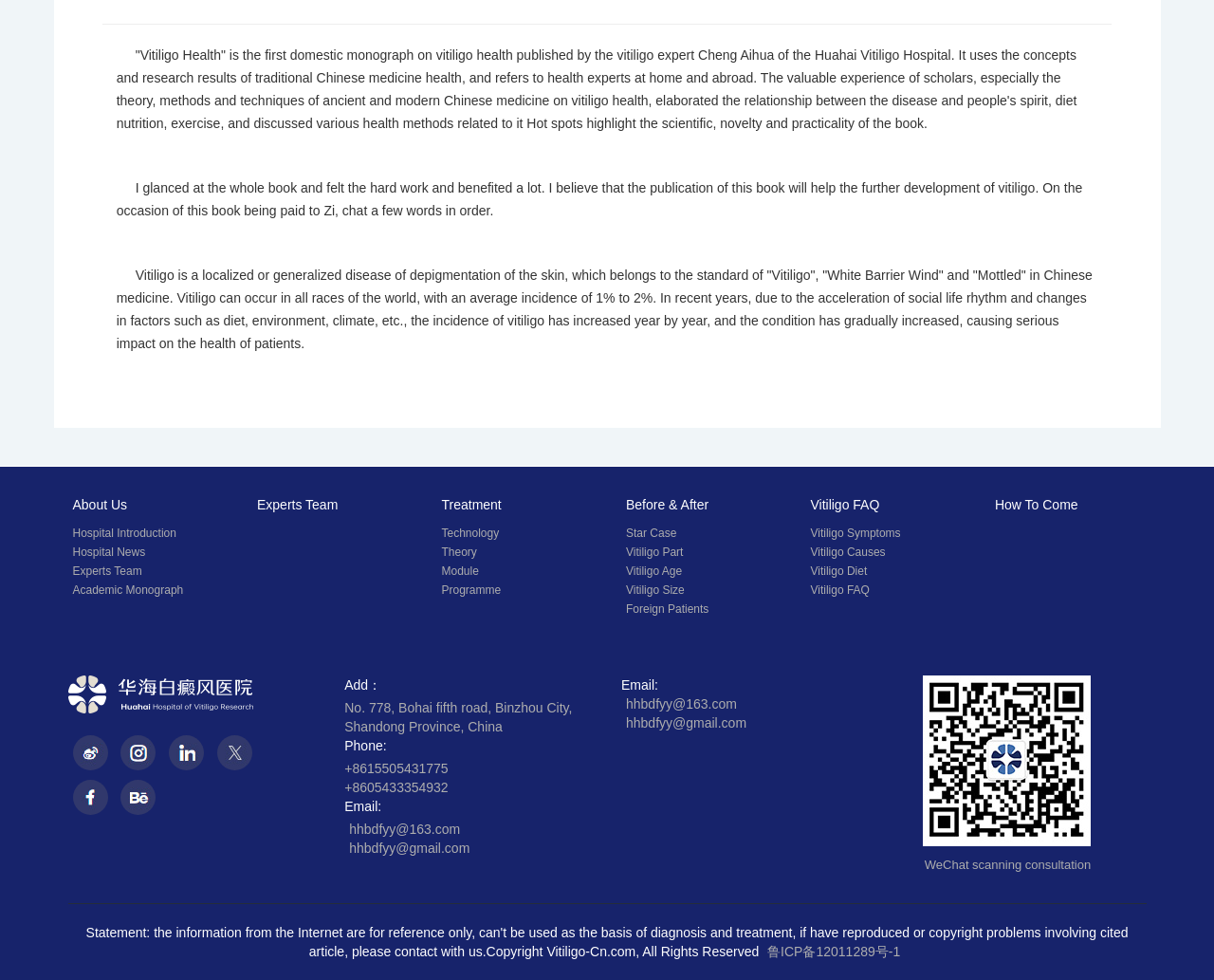Predict the bounding box for the UI component with the following description: "Before & After".

[0.512, 0.505, 0.64, 0.534]